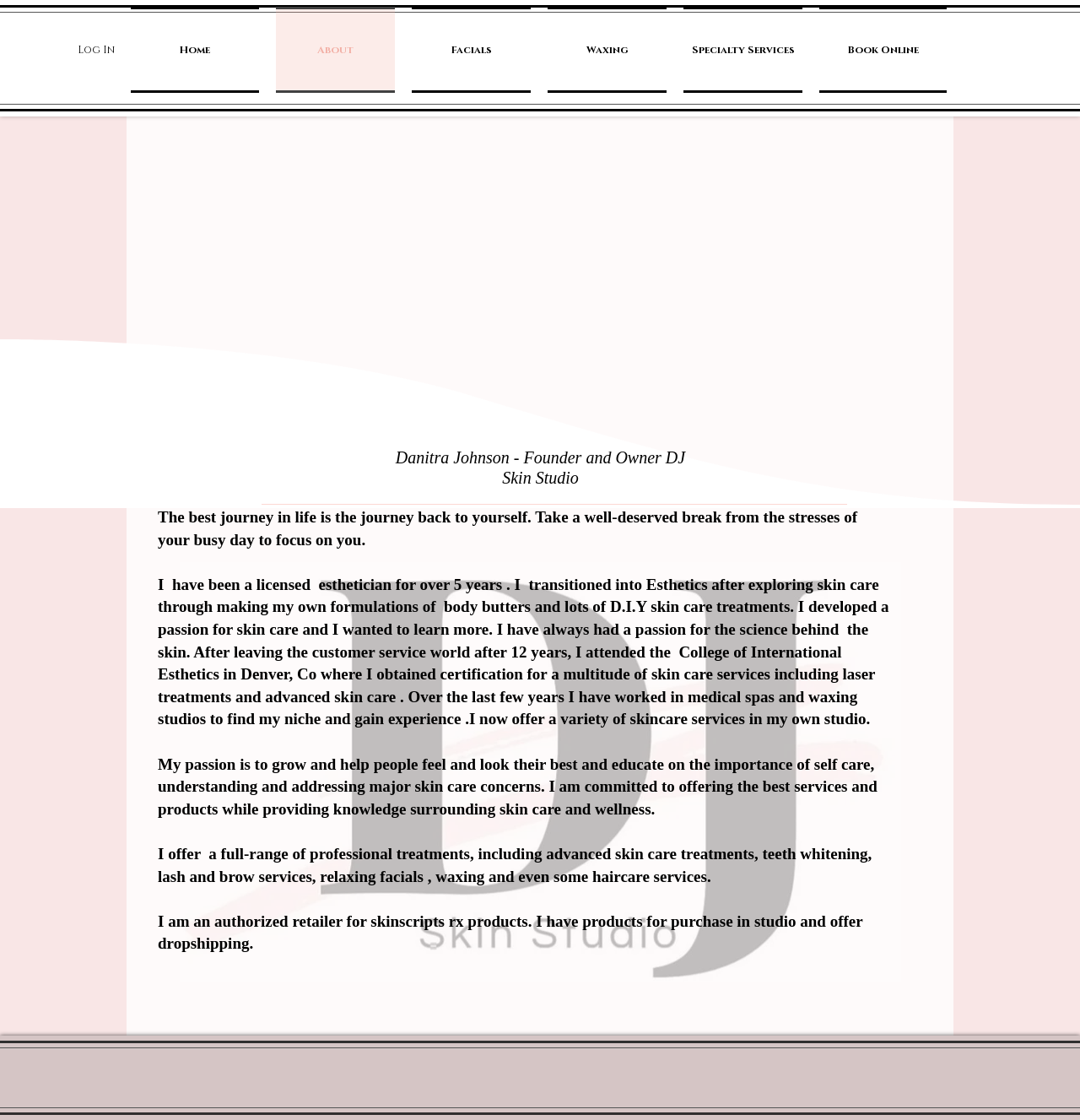Look at the image and answer the question in detail:
What is the main focus of the services offered by DJ Skin Studio?

I inferred this by reading the text on the webpage, specifically the sections that describe the services offered, such as 'advanced skin care treatments', 'relaxing facials', and 'waxing', which all relate to skin care.